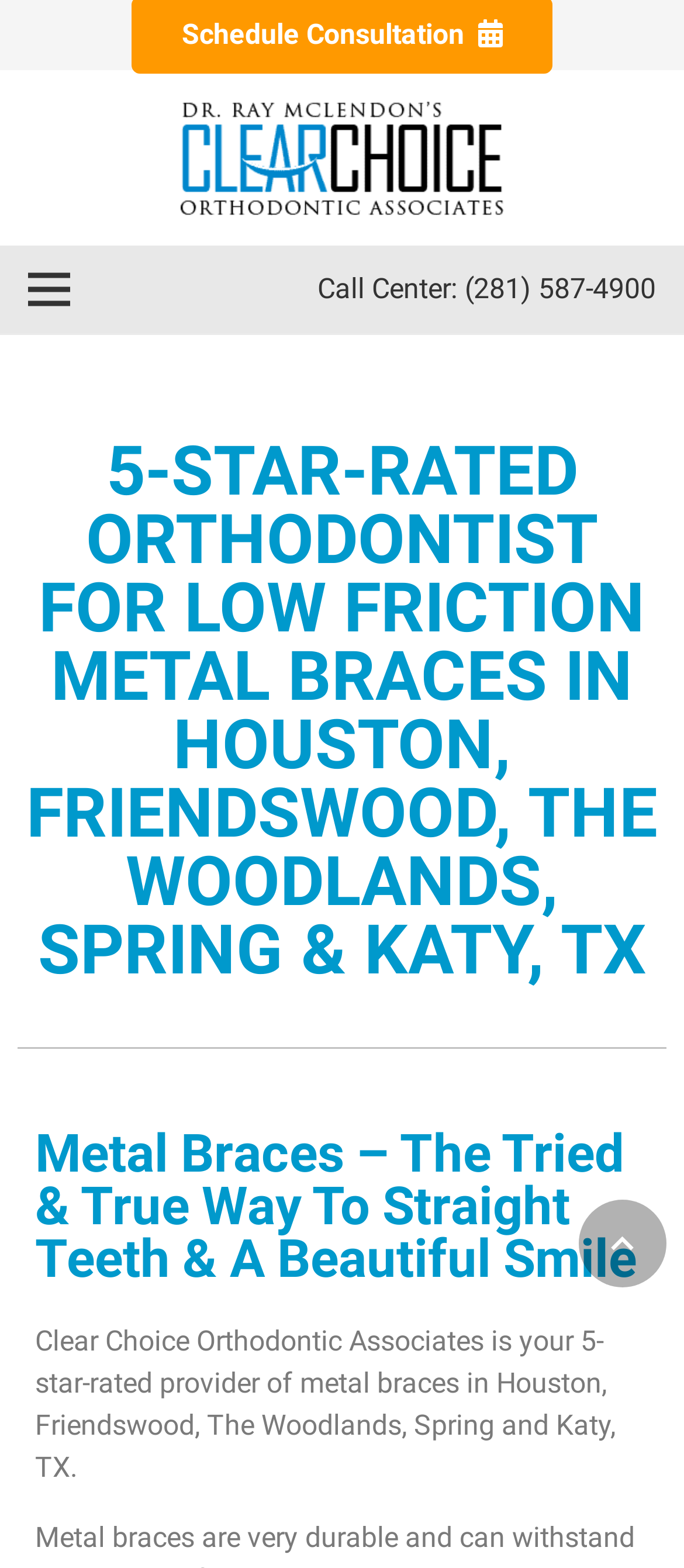Produce an elaborate caption capturing the essence of the webpage.

The webpage is about Clear Choice Orthodontic Associates, a 5-star-rated orthodontist providing low friction metal braces in various locations in Texas. At the top left of the page, there is a logo of Clear Choice Orthodontic Associates, accompanied by a link. Next to it, there is a menu link. On the right side of the top section, there is a call center link with a phone number.

Below the top section, there is a prominent heading that reads "5-STAR-RATED ORTHODONTIST FOR LOW FRICTION METAL BRACES IN HOUSTON, FRIENDSWOOD, THE WOODLANDS, SPRING & KATY, TX". This heading is followed by another heading that says "Metal Braces – The Tried & True Way To Straight Teeth & A Beautiful Smile". 

Underneath these headings, there is a paragraph of text that describes Clear Choice Orthodontic Associates as a 5-star-rated provider of metal braces in various locations in Texas. At the bottom right of the page, there is a "Back to top" link.